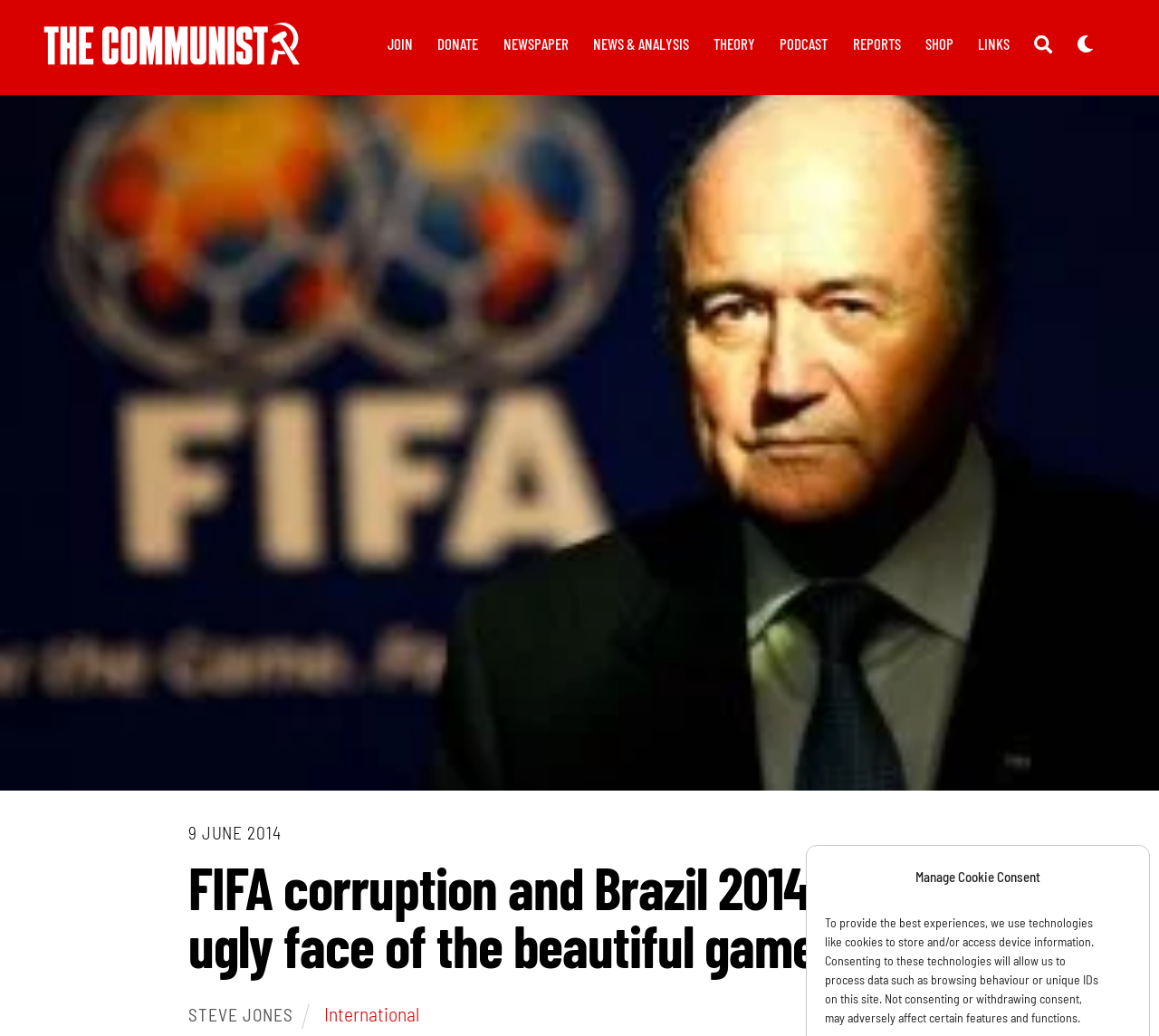Please indicate the bounding box coordinates for the clickable area to complete the following task: "read article by STEVE JONES". The coordinates should be specified as four float numbers between 0 and 1, i.e., [left, top, right, bottom].

[0.162, 0.969, 0.253, 0.989]